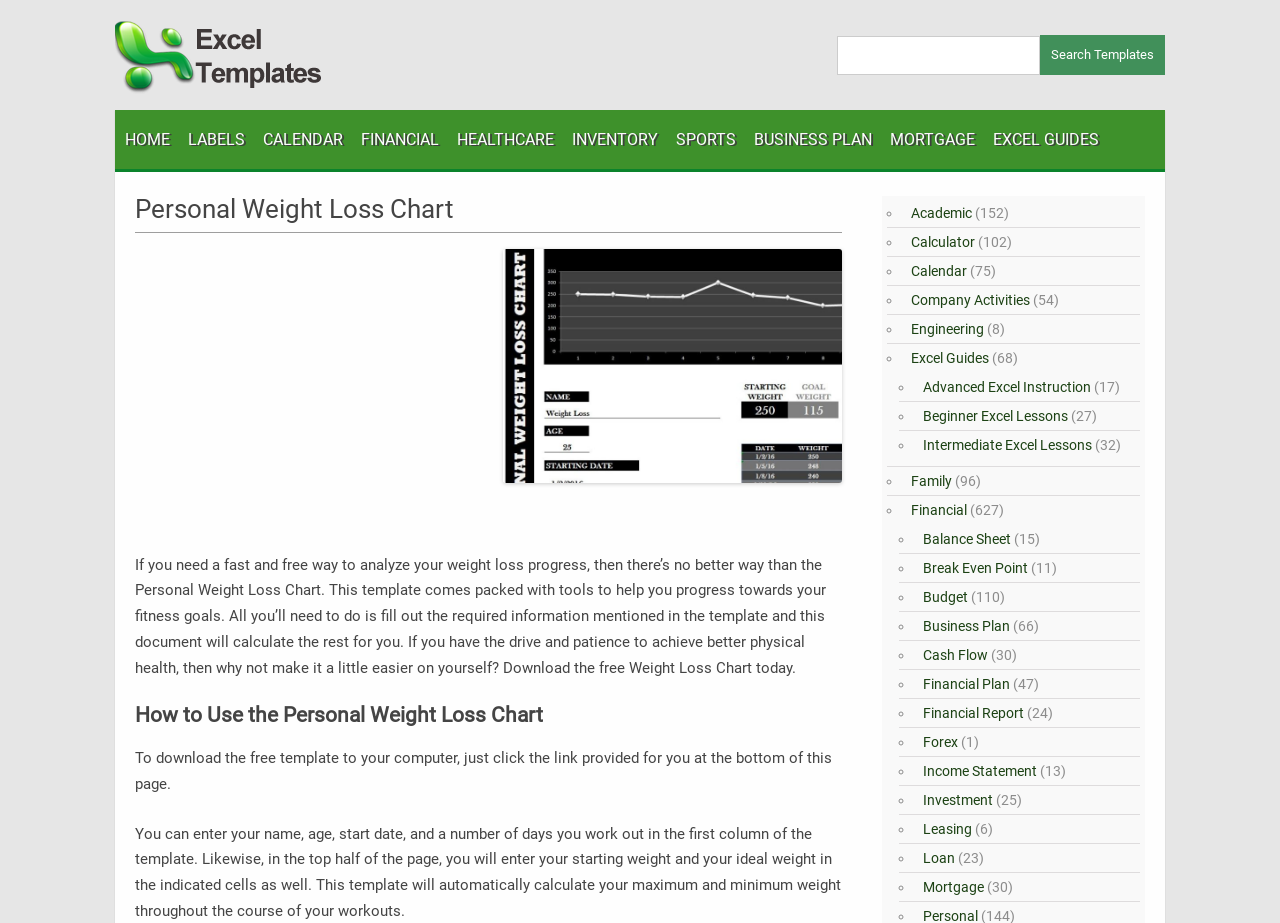What is the function of the search bar?
Provide a short answer using one word or a brief phrase based on the image.

Search templates